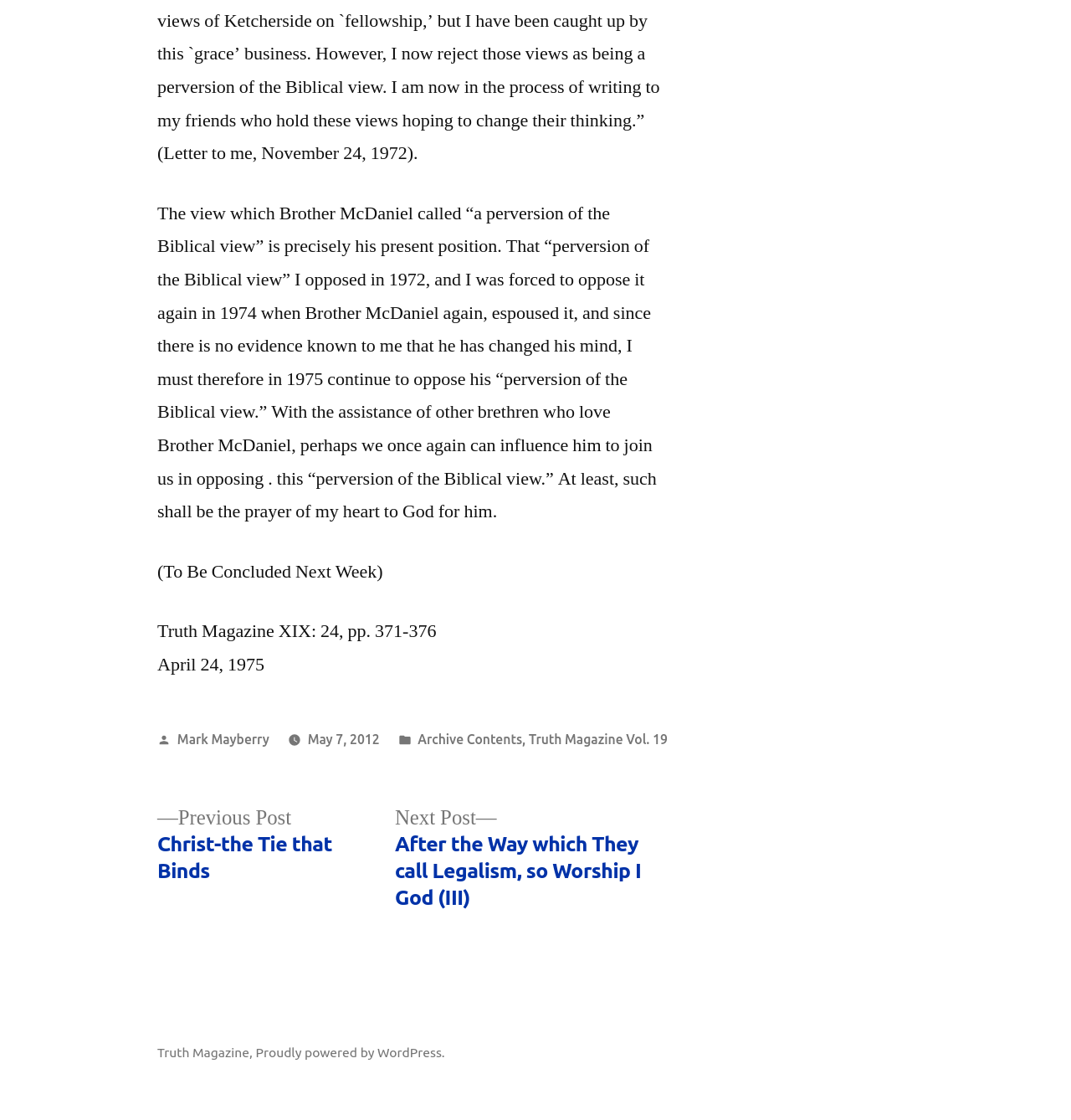Provide your answer to the question using just one word or phrase: What is the date of the article?

April 24, 1975